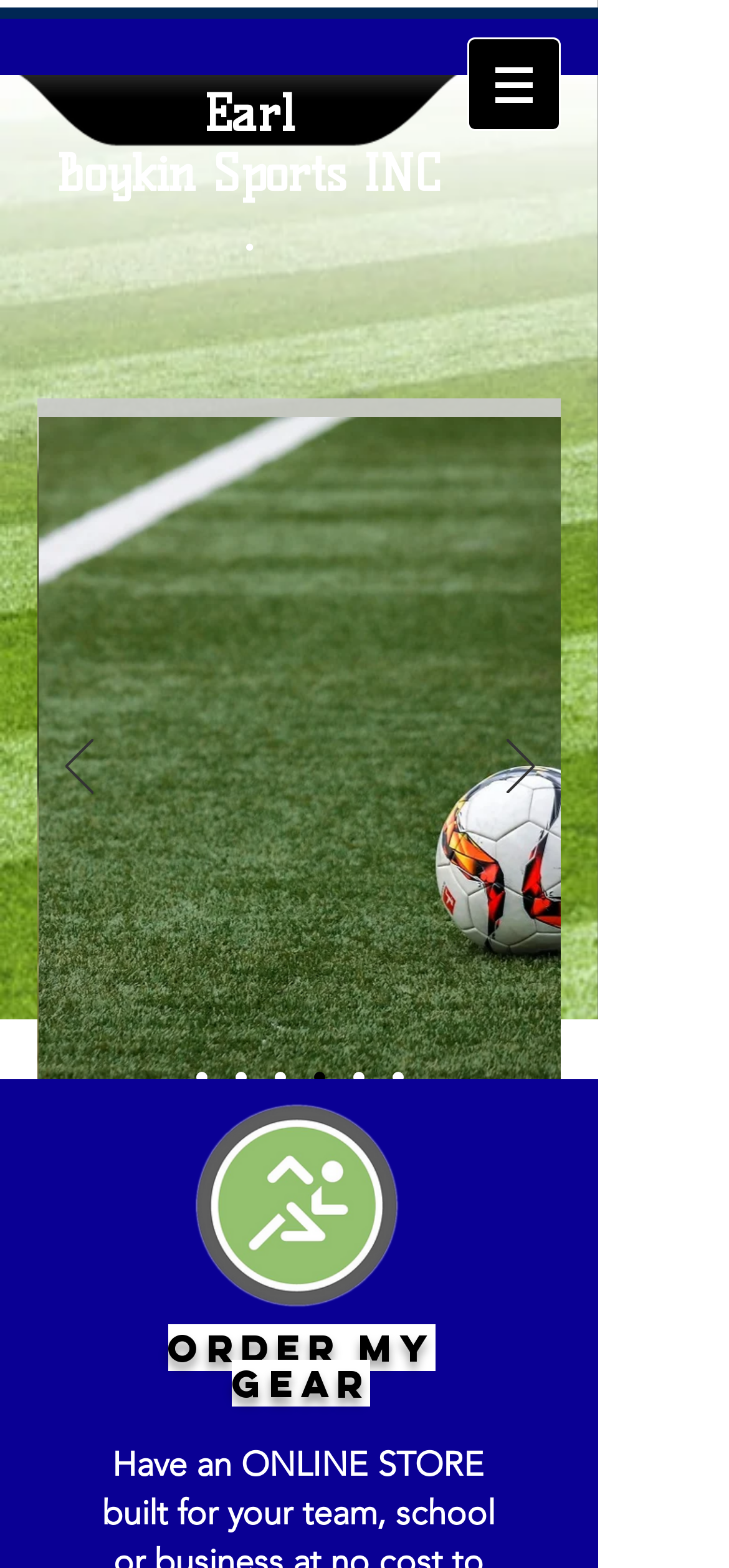Identify the bounding box coordinates for the element that needs to be clicked to fulfill this instruction: "Go to the previous slide". Provide the coordinates in the format of four float numbers between 0 and 1: [left, top, right, bottom].

[0.088, 0.472, 0.127, 0.51]